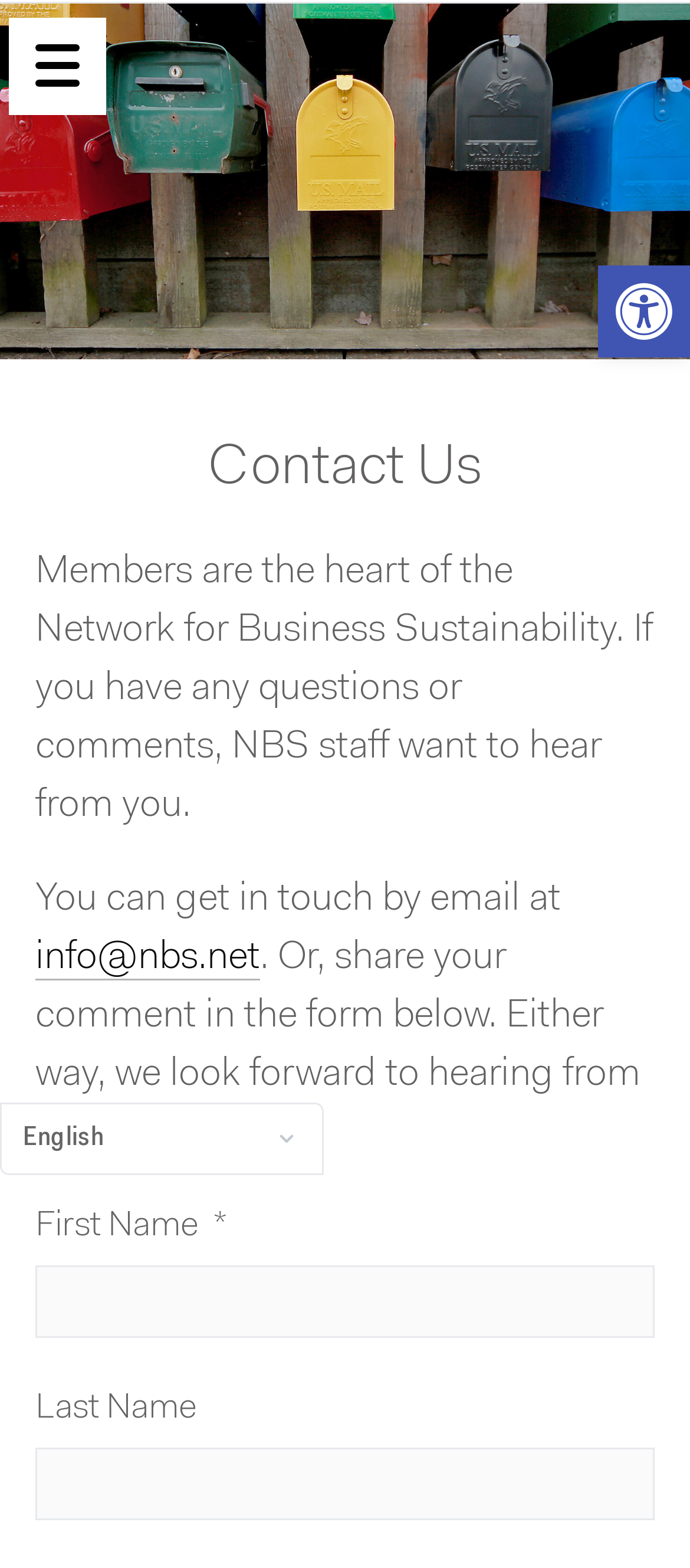What is the first field in the form?
Please answer using one word or phrase, based on the screenshot.

First Name